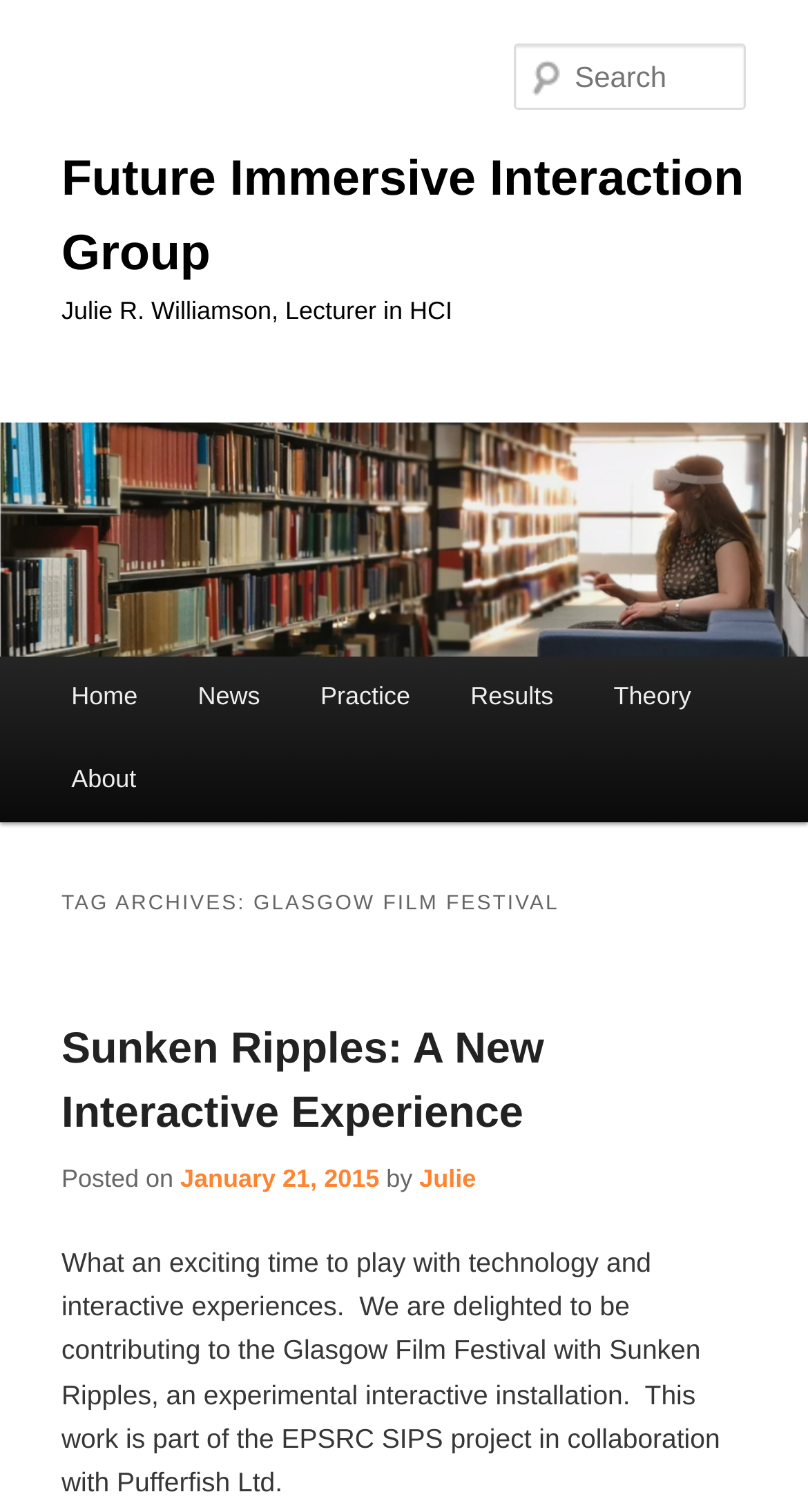Provide the bounding box coordinates of the HTML element described by the text: "Practice". The coordinates should be in the format [left, top, right, bottom] with values between 0 and 1.

[0.359, 0.434, 0.545, 0.489]